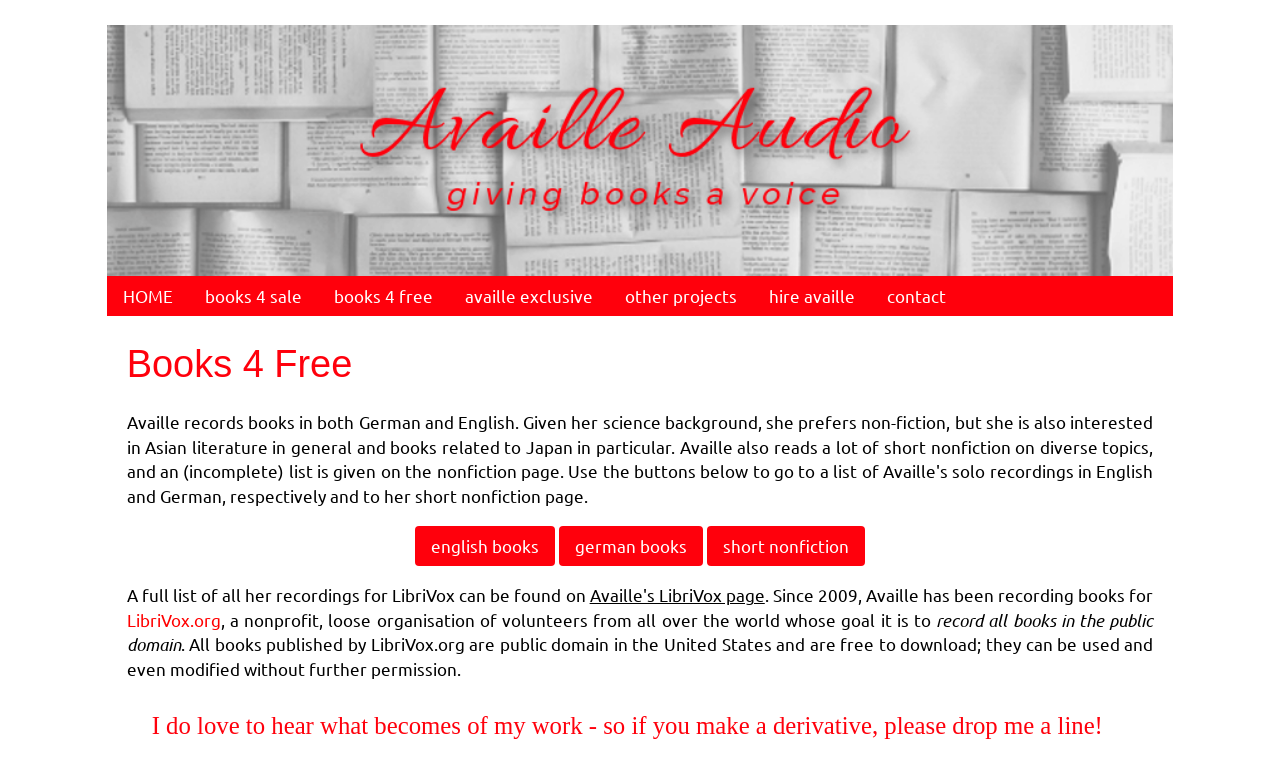From the given element description: "hire availle", find the bounding box for the UI element. Provide the coordinates as four float numbers between 0 and 1, in the order [left, top, right, bottom].

[0.588, 0.364, 0.68, 0.418]